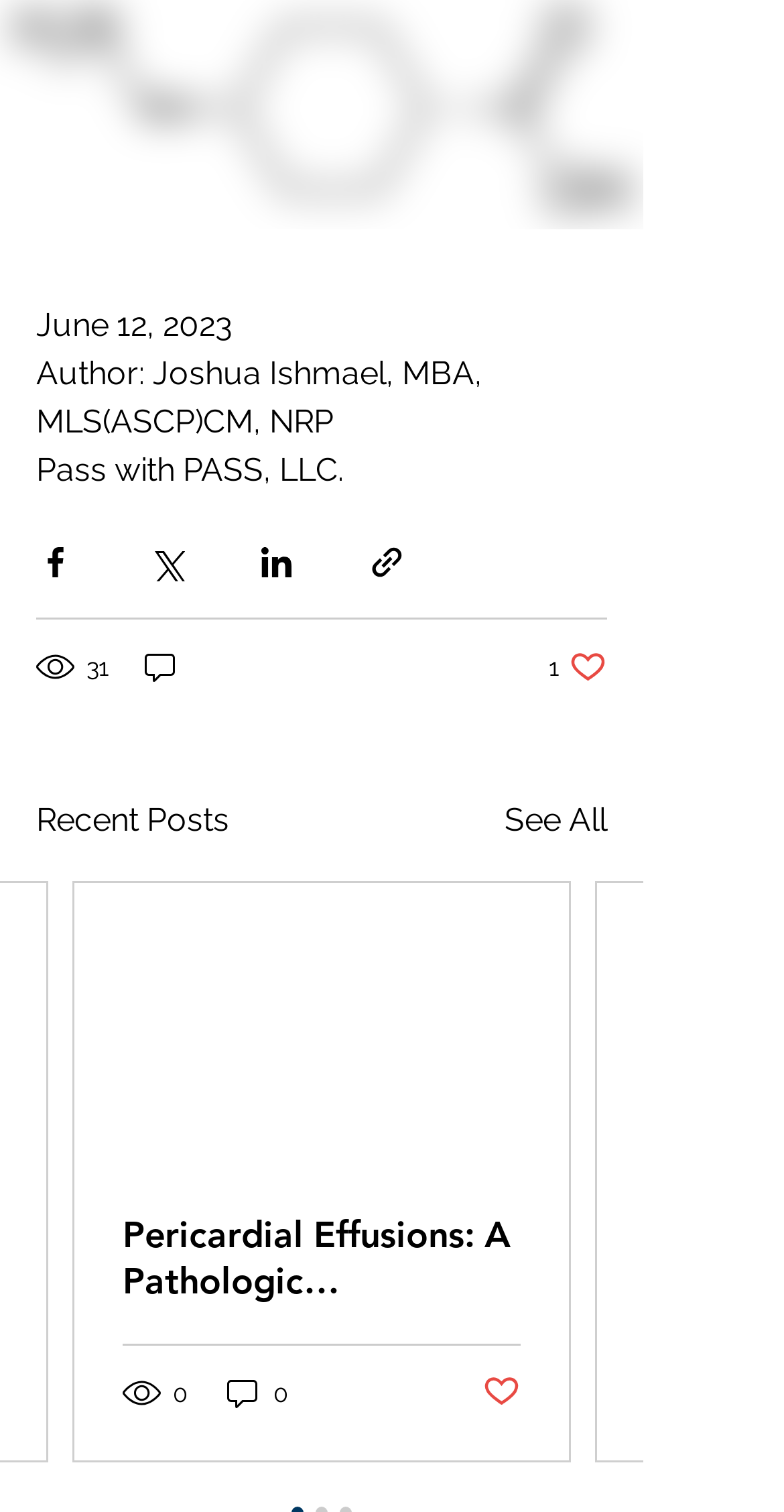Locate the bounding box coordinates of the element I should click to achieve the following instruction: "View recent posts".

[0.046, 0.527, 0.292, 0.559]